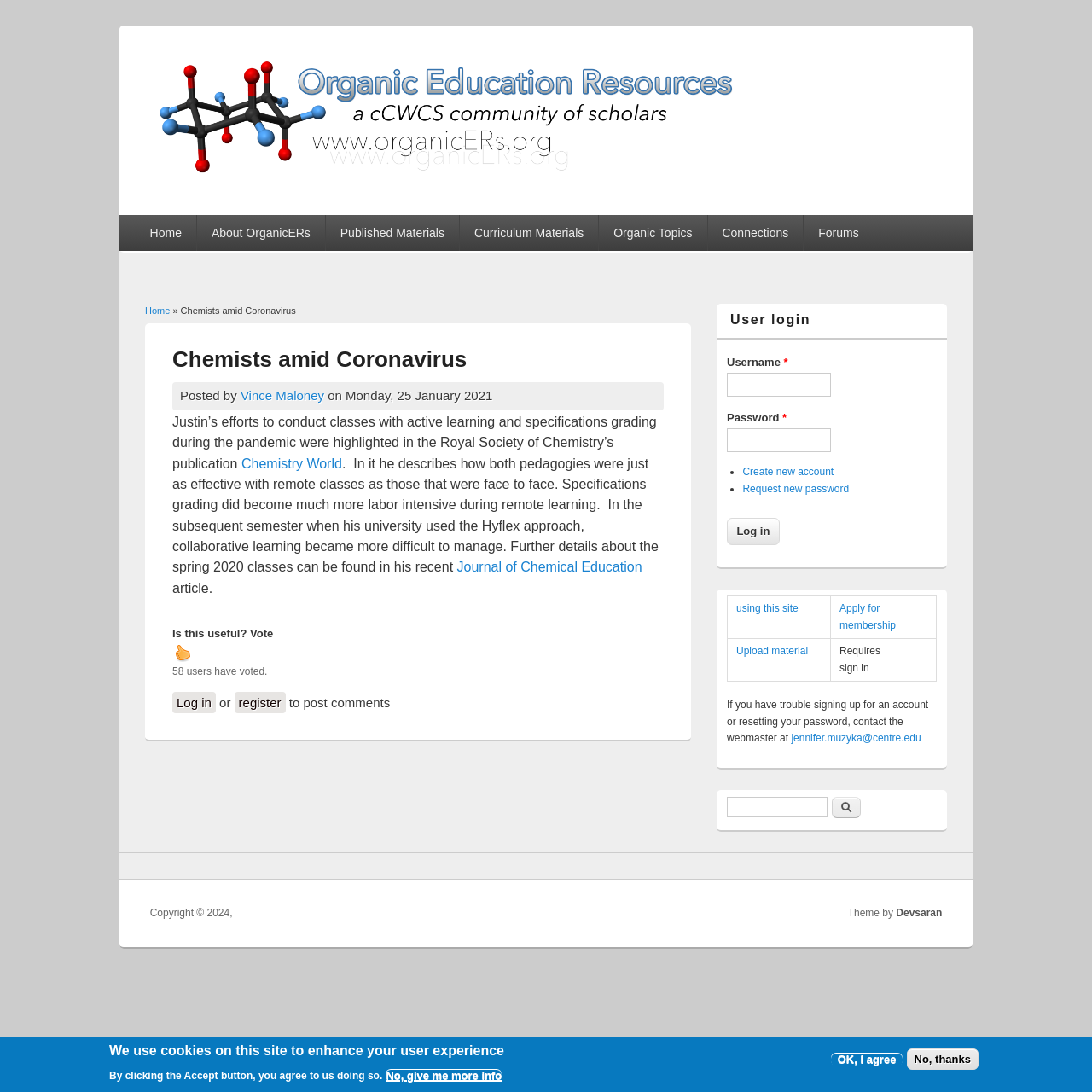What is the purpose of the 'Search form' section?
Refer to the image and give a detailed answer to the query.

The purpose of the 'Search form' section can be determined by reading the heading 'Search form' and the presence of a search box and a search button, indicating that this section is designed to allow users to search the website for specific content.